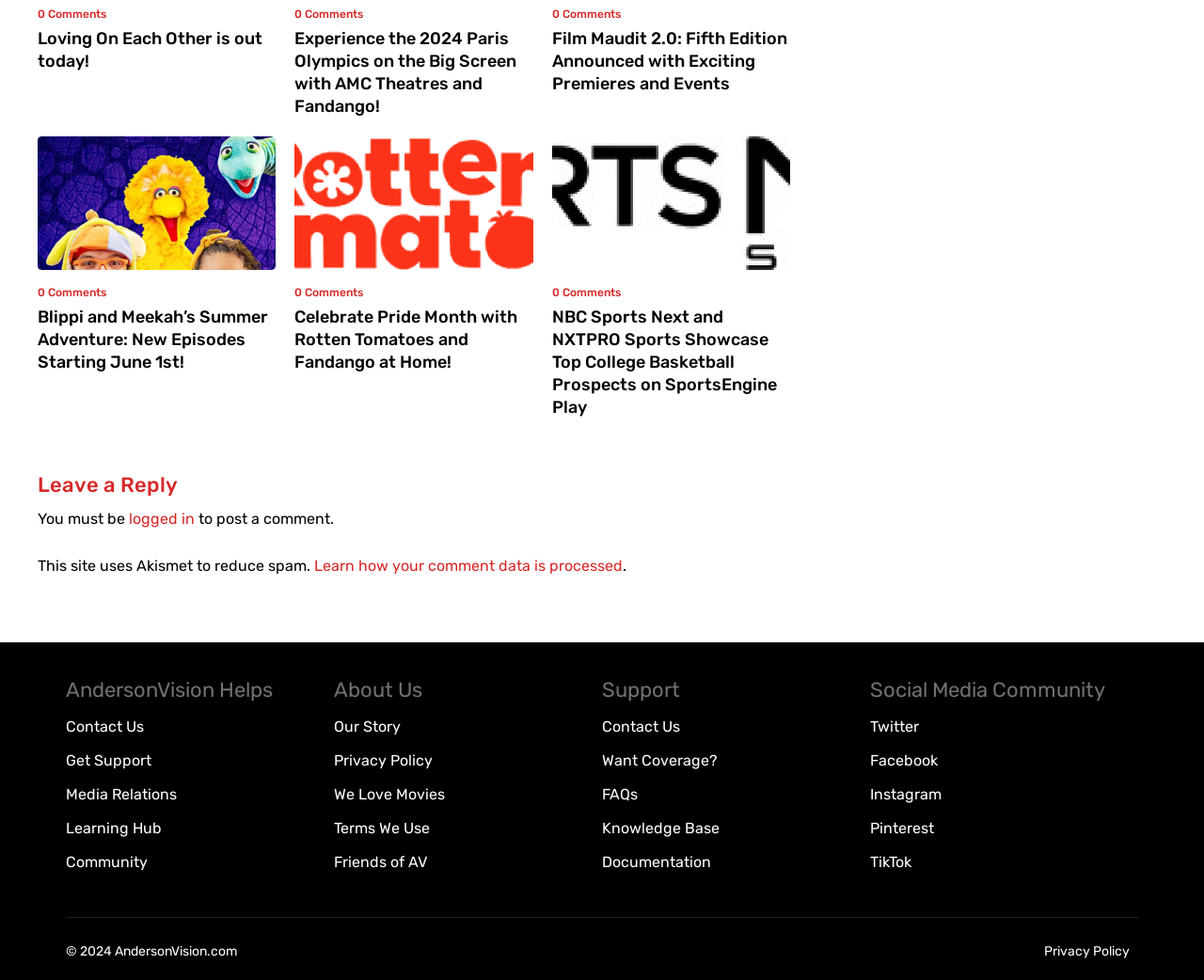What is the title of the first article?
Based on the image, answer the question with a single word or brief phrase.

Loving On Each Other is out today!